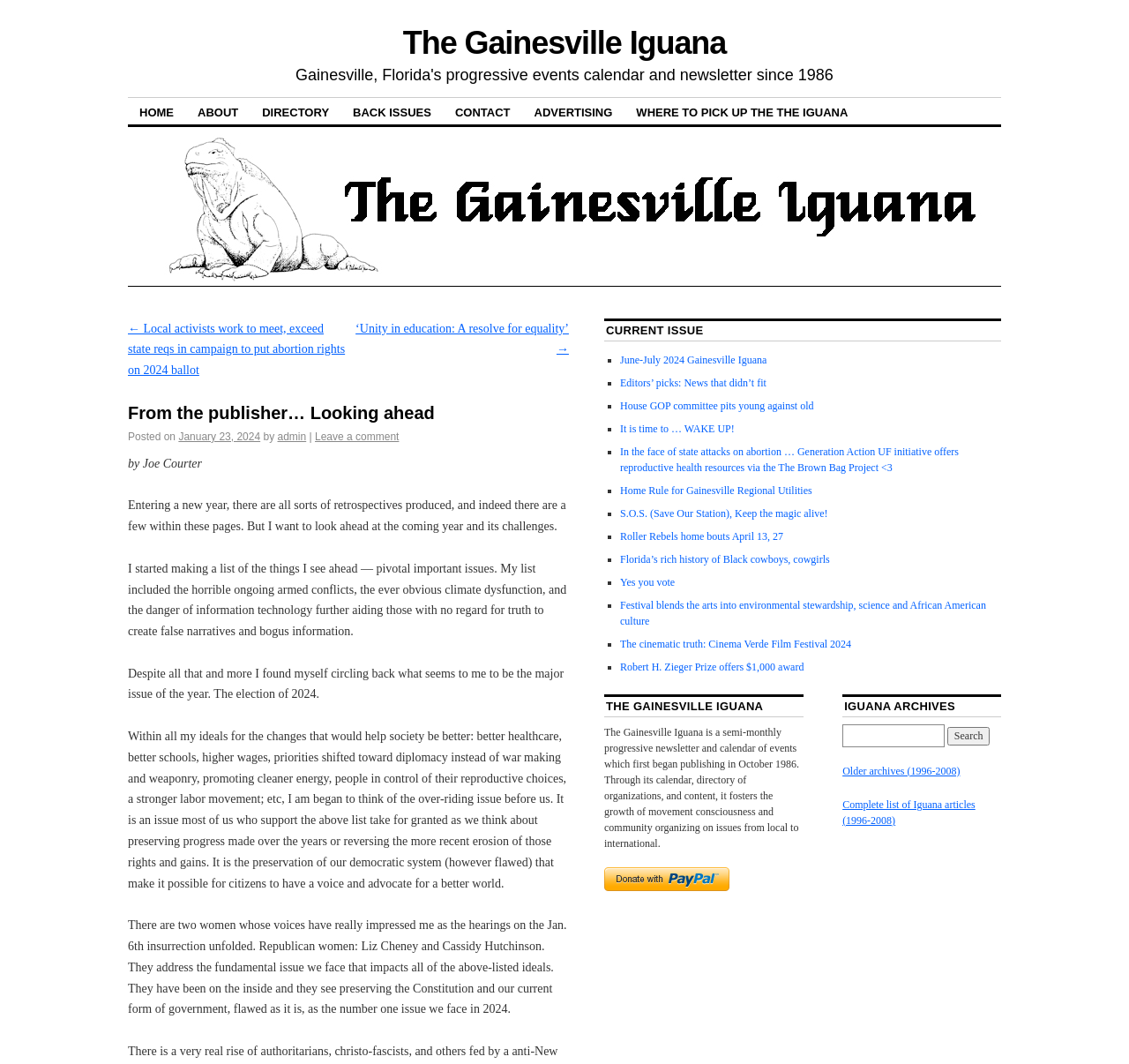How often is the newsletter published?
Answer the question with as much detail as possible.

I found the answer by reading the description of the newsletter, which states that it is a 'semi-monthly progressive newsletter and calendar of events'.